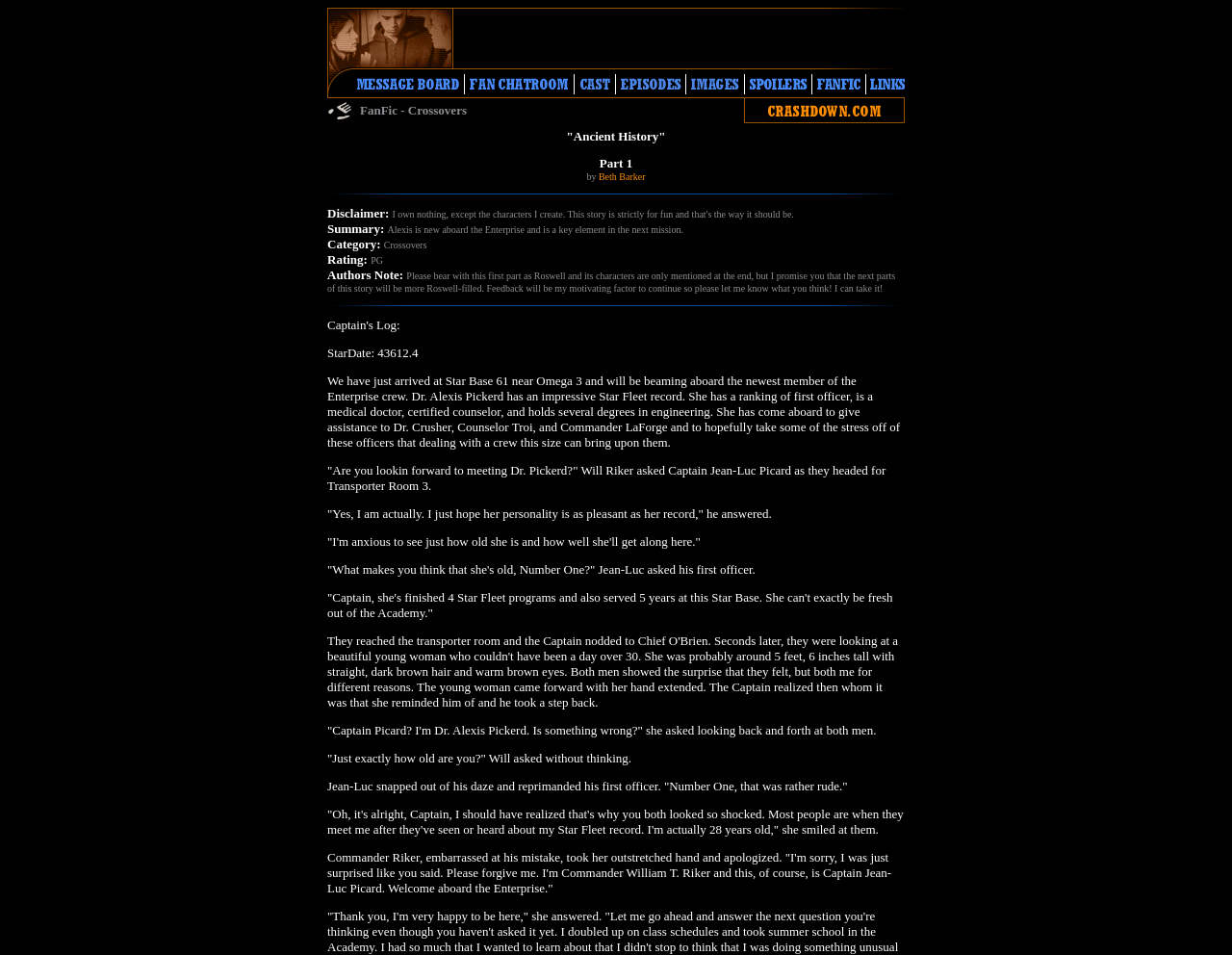What is the theme of the story?
Answer the question with as much detail as possible.

I determined the answer by looking at the content of the webpage and finding that the story is related to Roswell, which is a TV show.